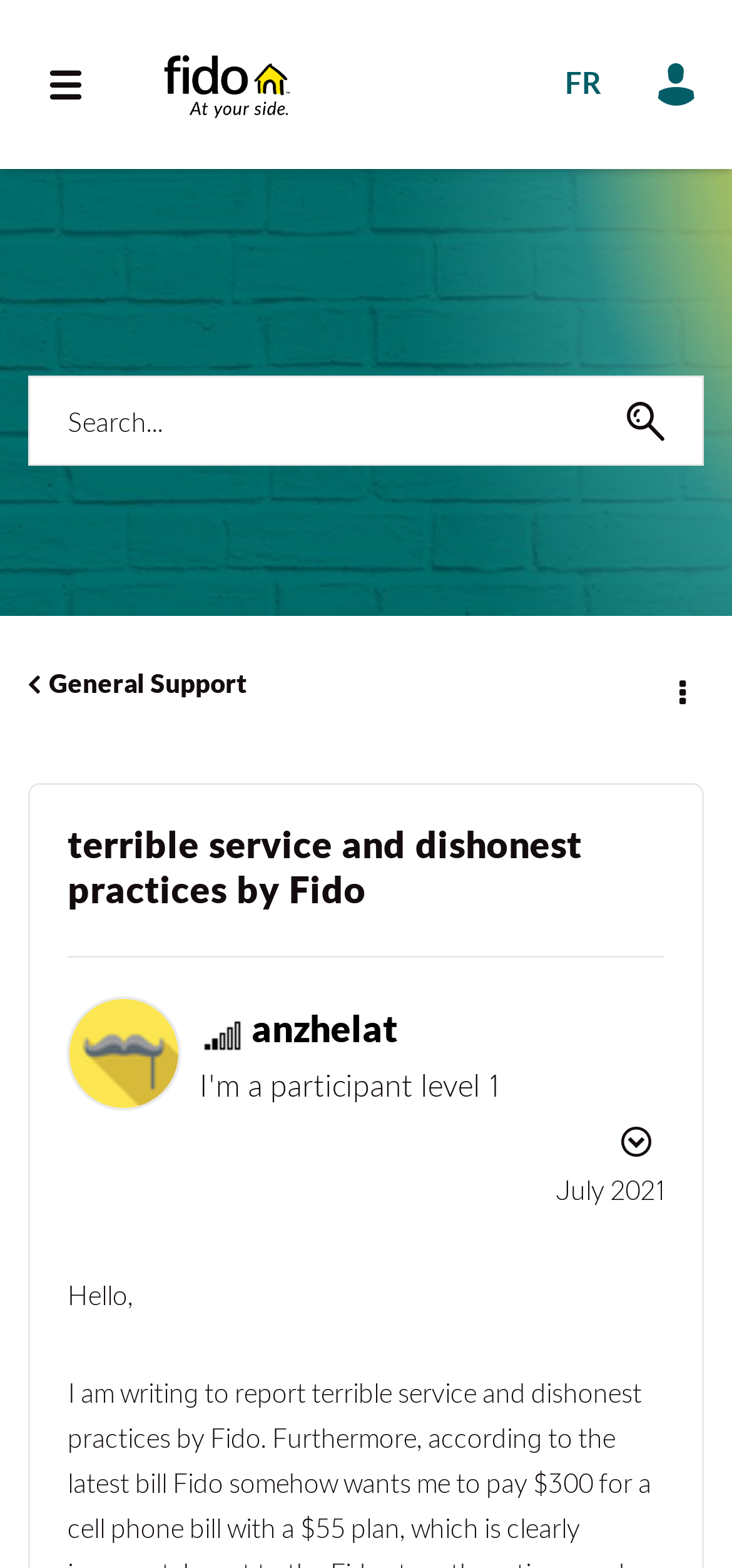Please give a one-word or short phrase response to the following question: 
What is the name of the forum?

Fido